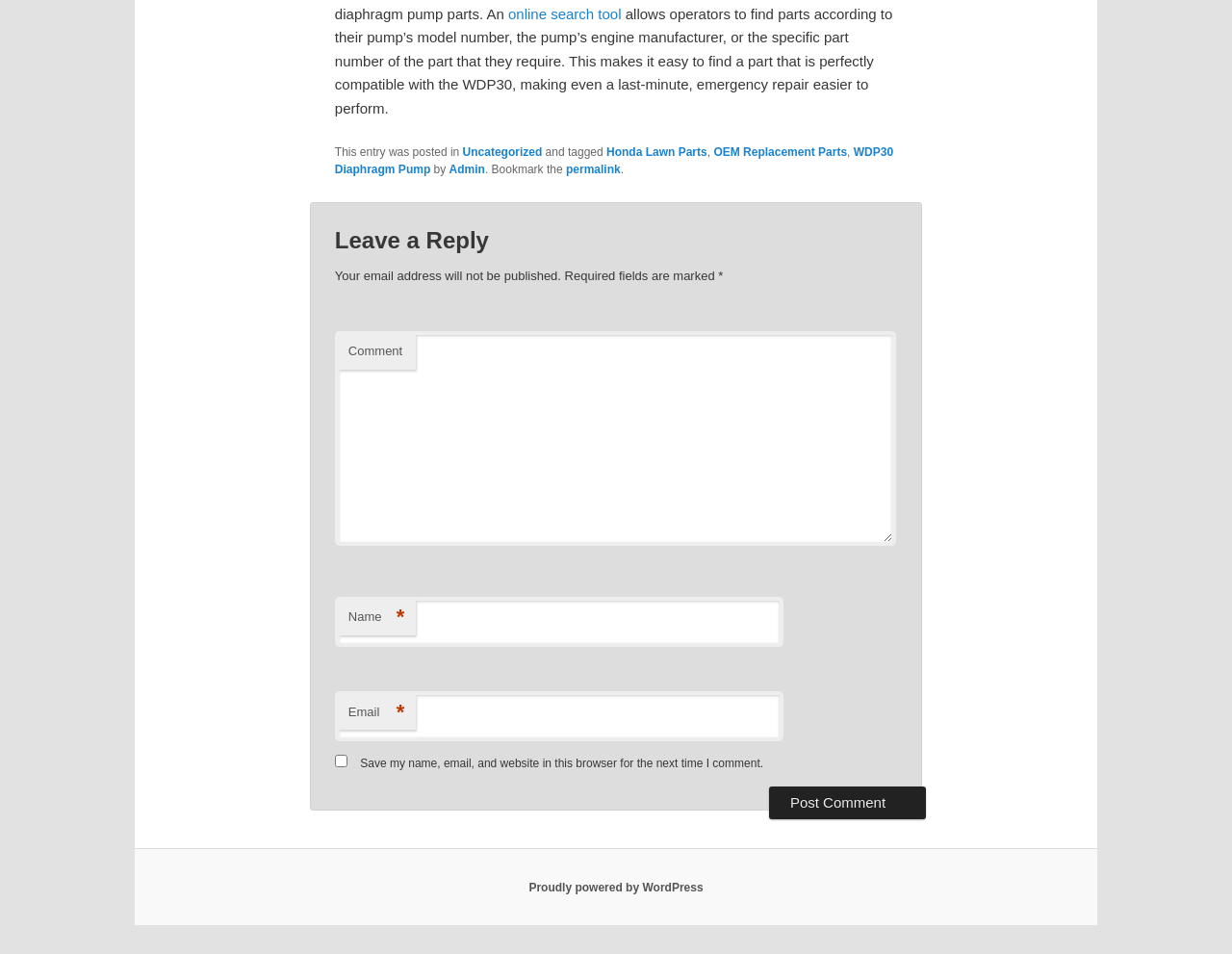Identify and provide the bounding box for the element described by: "name="submit" value="Post Comment"".

[0.624, 0.824, 0.752, 0.859]